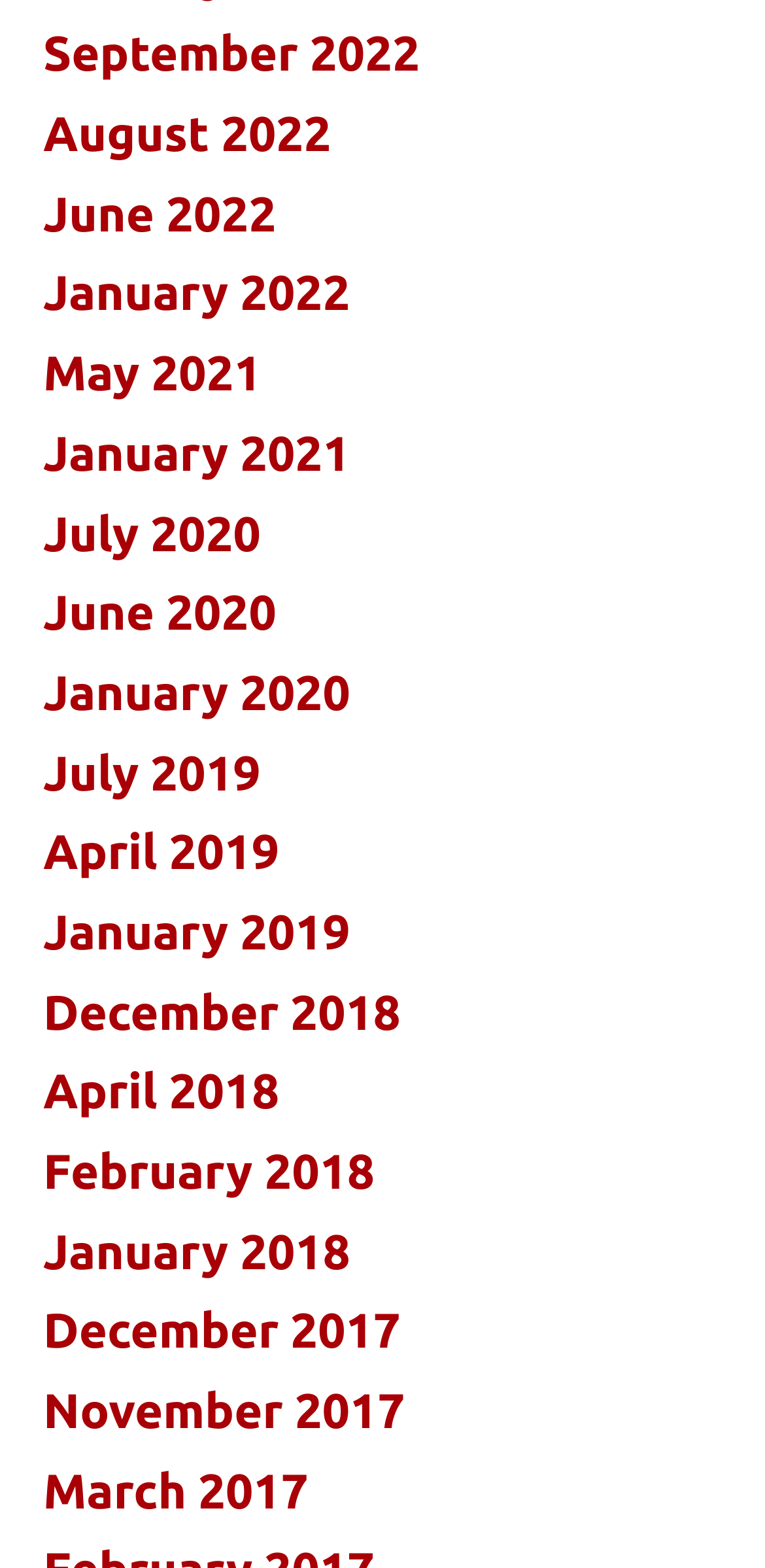What is the earliest year listed?
Using the image as a reference, deliver a detailed and thorough answer to the question.

By examining the list of links, I can see that the earliest year listed is 2017, which has three links: 'December 2017', 'November 2017', and 'March 2017'.